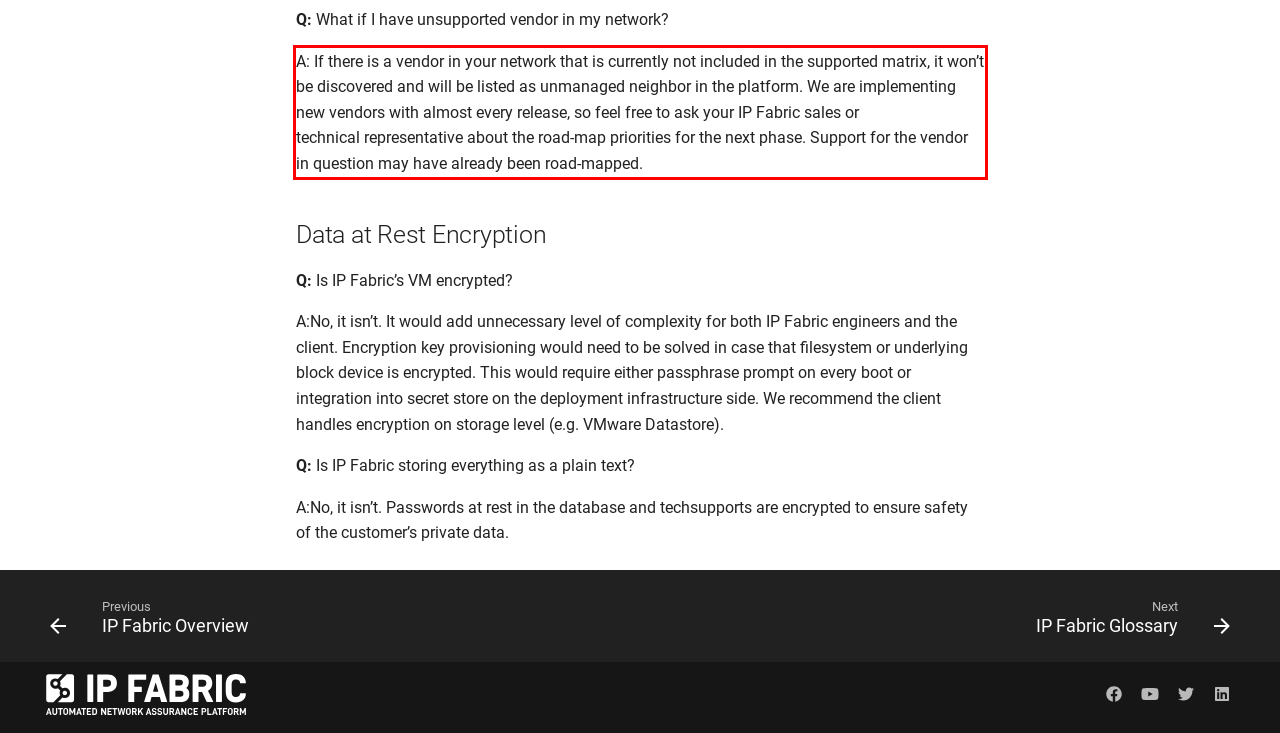Given a screenshot of a webpage containing a red rectangle bounding box, extract and provide the text content found within the red bounding box.

A: If there is a vendor in your network that is currently not included in the supported matrix, it won’t be discovered and will be listed as unmanaged neighbor in the platform. We are implementing new vendors with almost every release, so feel free to ask your IP Fabric sales or technical representative about the road-map priorities for the next phase. Support for the vendor in question may have already been road-mapped.